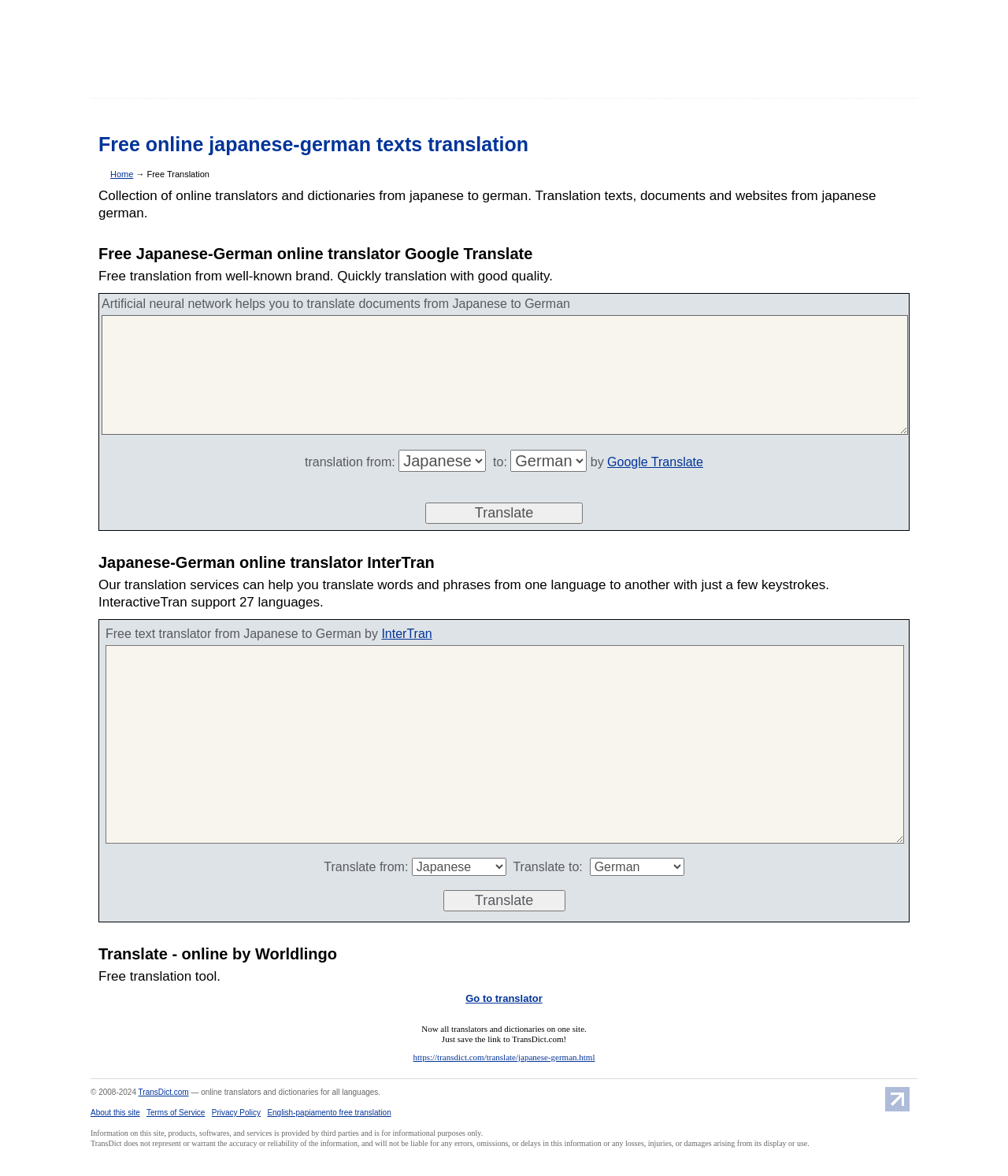Given the element description "Terms of Service", identify the bounding box of the corresponding UI element.

[0.145, 0.942, 0.203, 0.95]